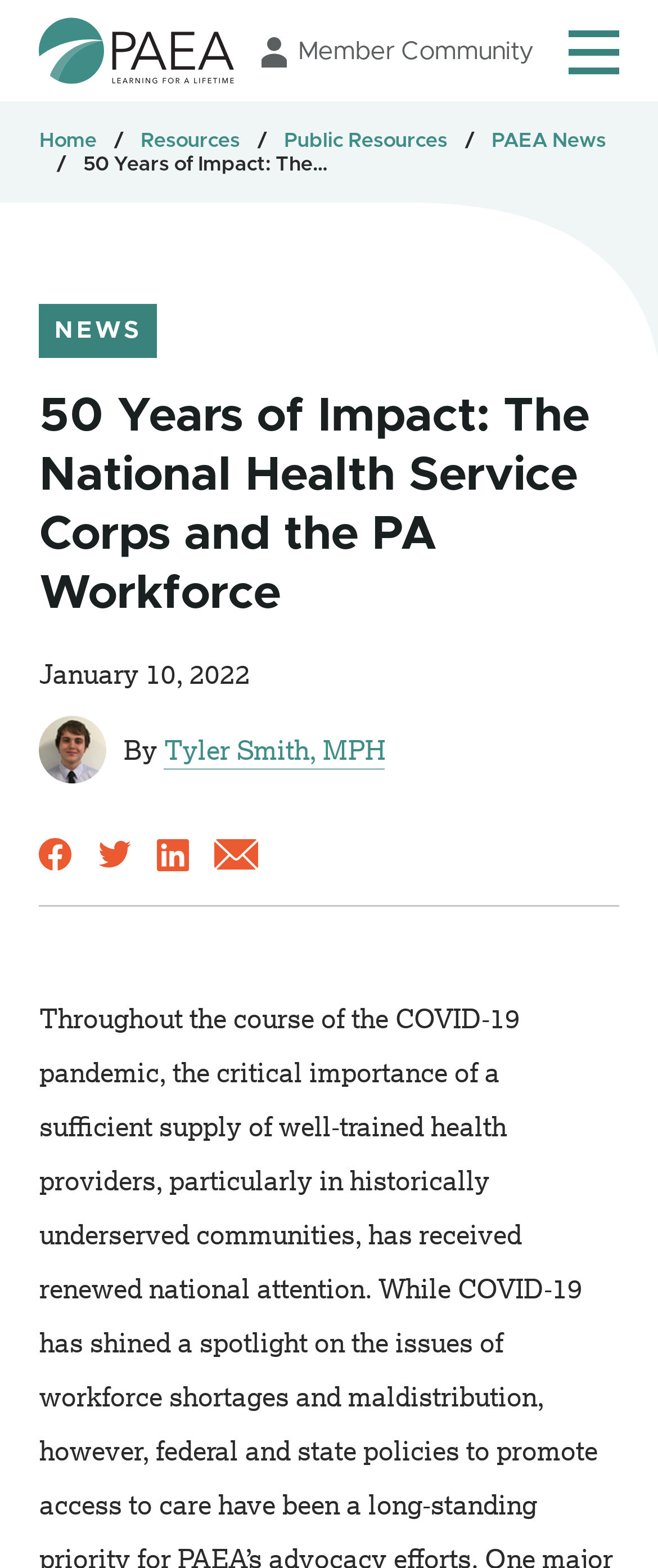What is the date of the article?
Using the image as a reference, deliver a detailed and thorough answer to the question.

The date of the article can be found near the top of the webpage, below the title. The text 'January 10, 2022' is displayed, which indicates the date the article was published.